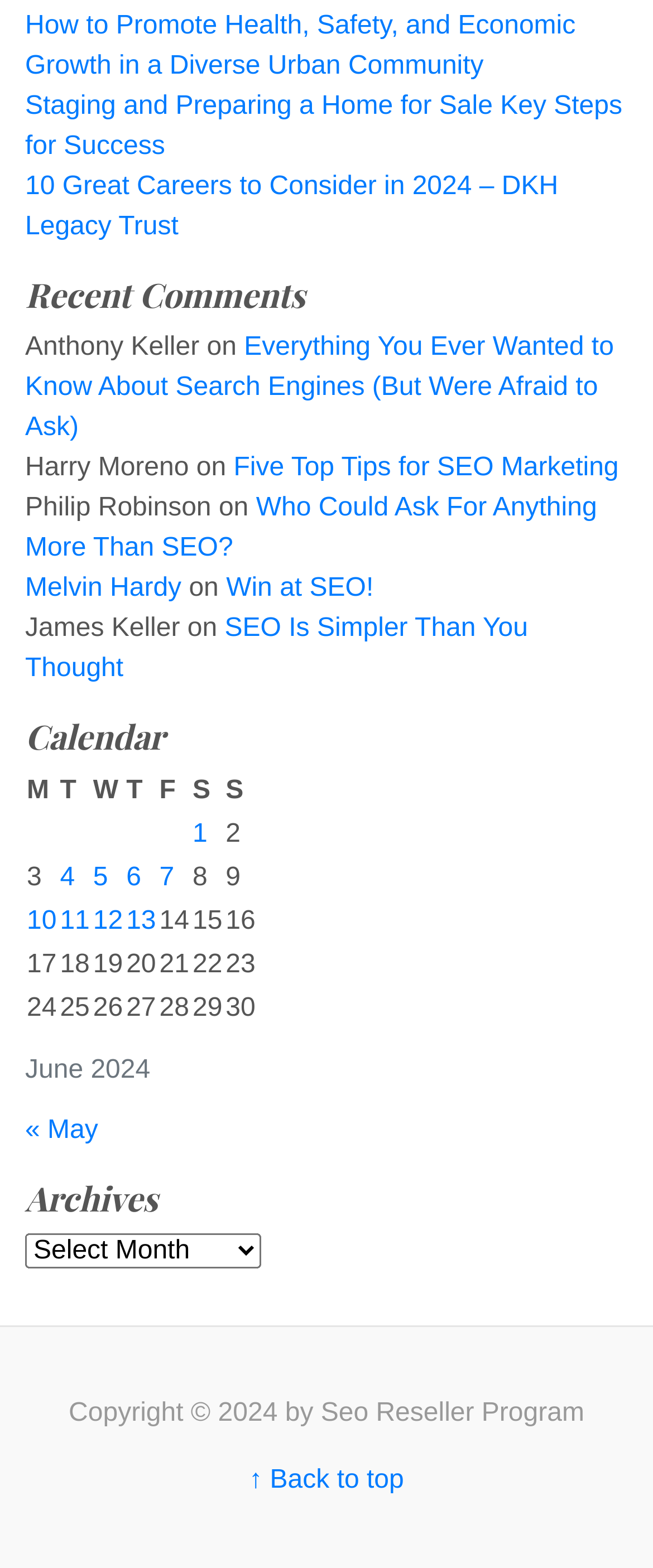Examine the image carefully and respond to the question with a detailed answer: 
How many days are listed in the calendar?

The calendar on the webpage lists 30 days, from June 1, 2024, to June 30, 2024, which can be determined by counting the number of grid cells in the table element.